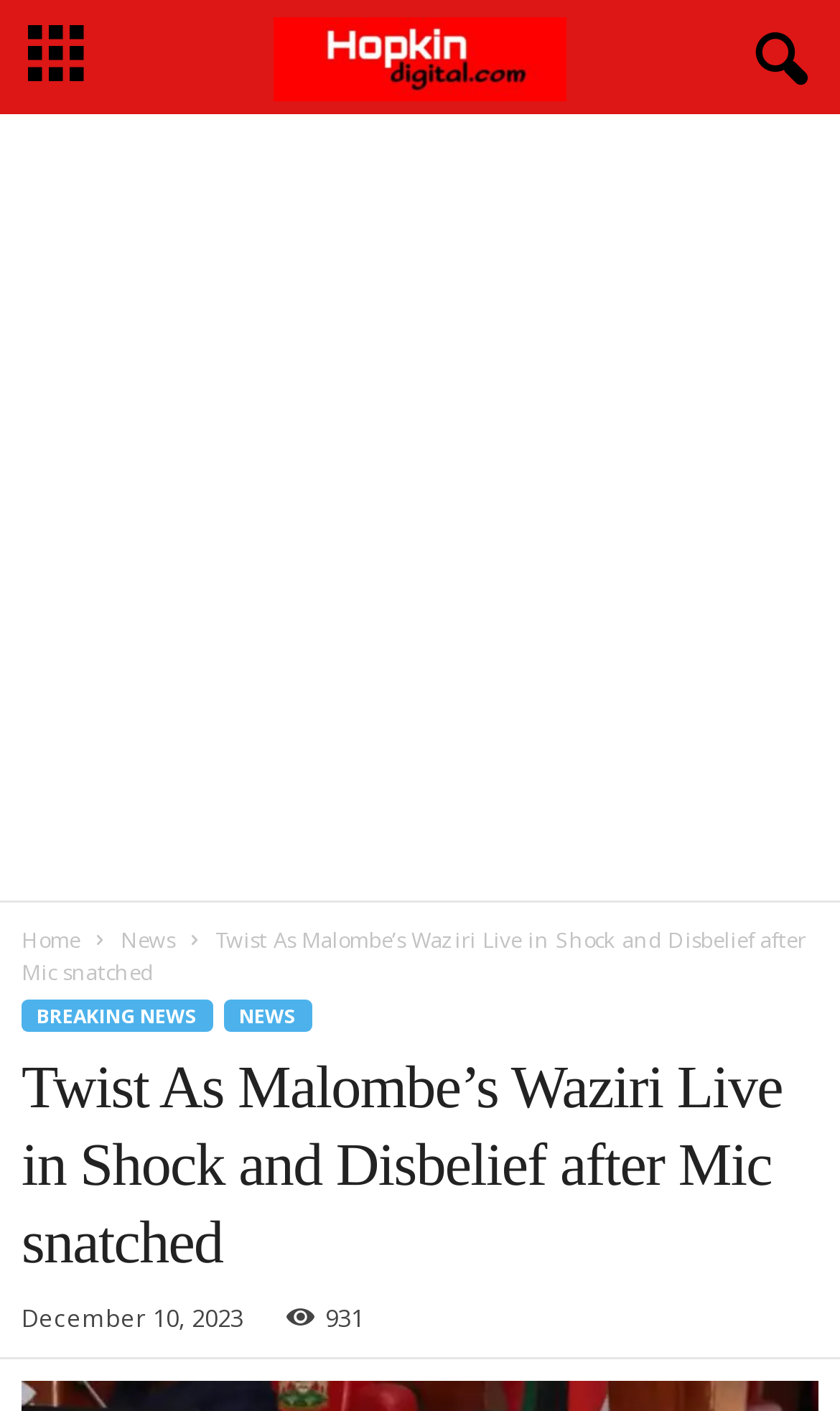Is there an image on the webpage?
We need a detailed and exhaustive answer to the question. Please elaborate.

I found an image on the webpage by looking at the layout table, which contains an image element with a bounding box.